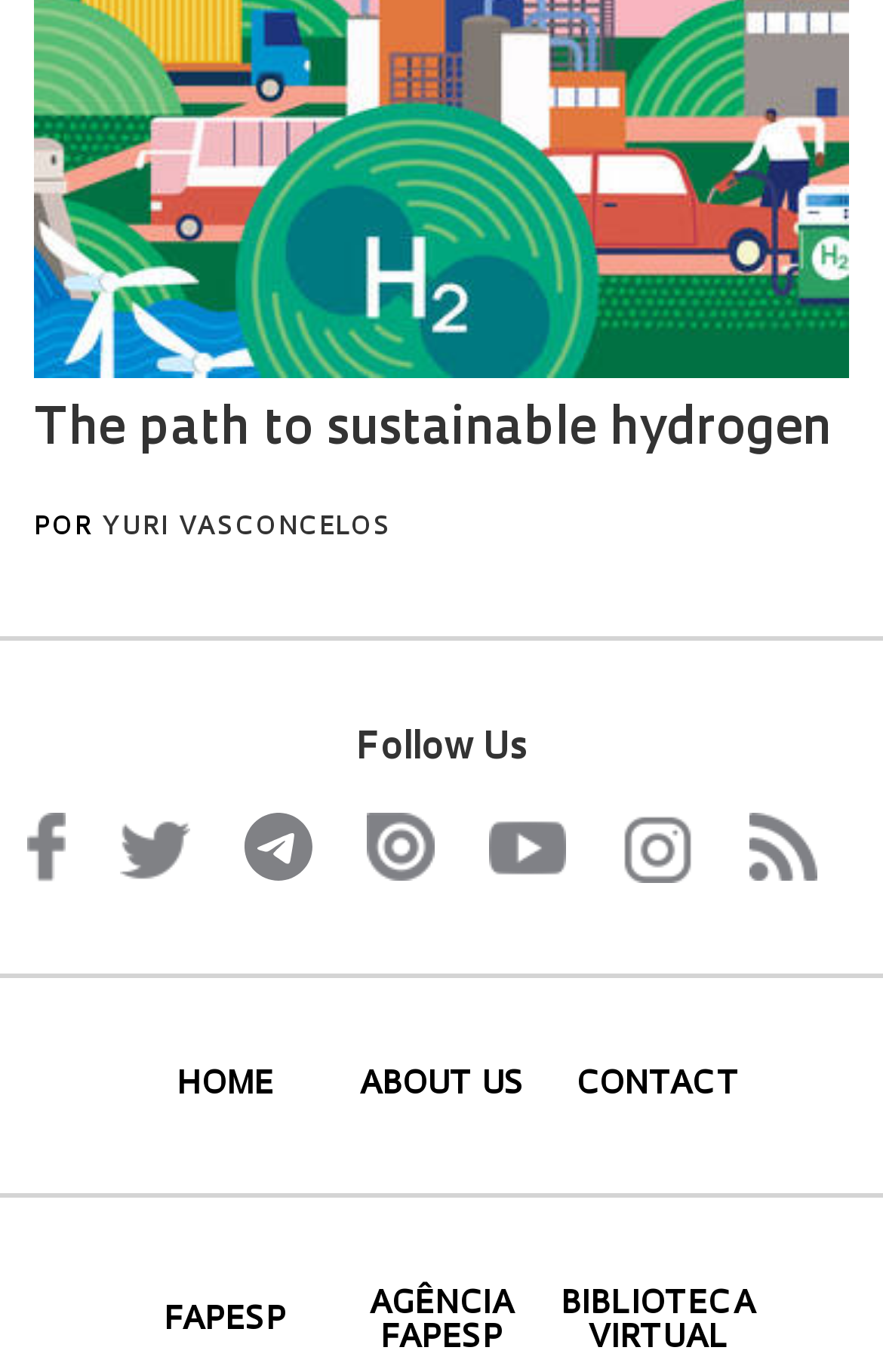Identify the bounding box coordinates for the UI element described as follows: Biblioteca Virtual. Use the format (top-left x, top-left y, bottom-right x, bottom-right y) and ensure all values are floating point numbers between 0 and 1.

[0.625, 0.939, 0.865, 0.988]